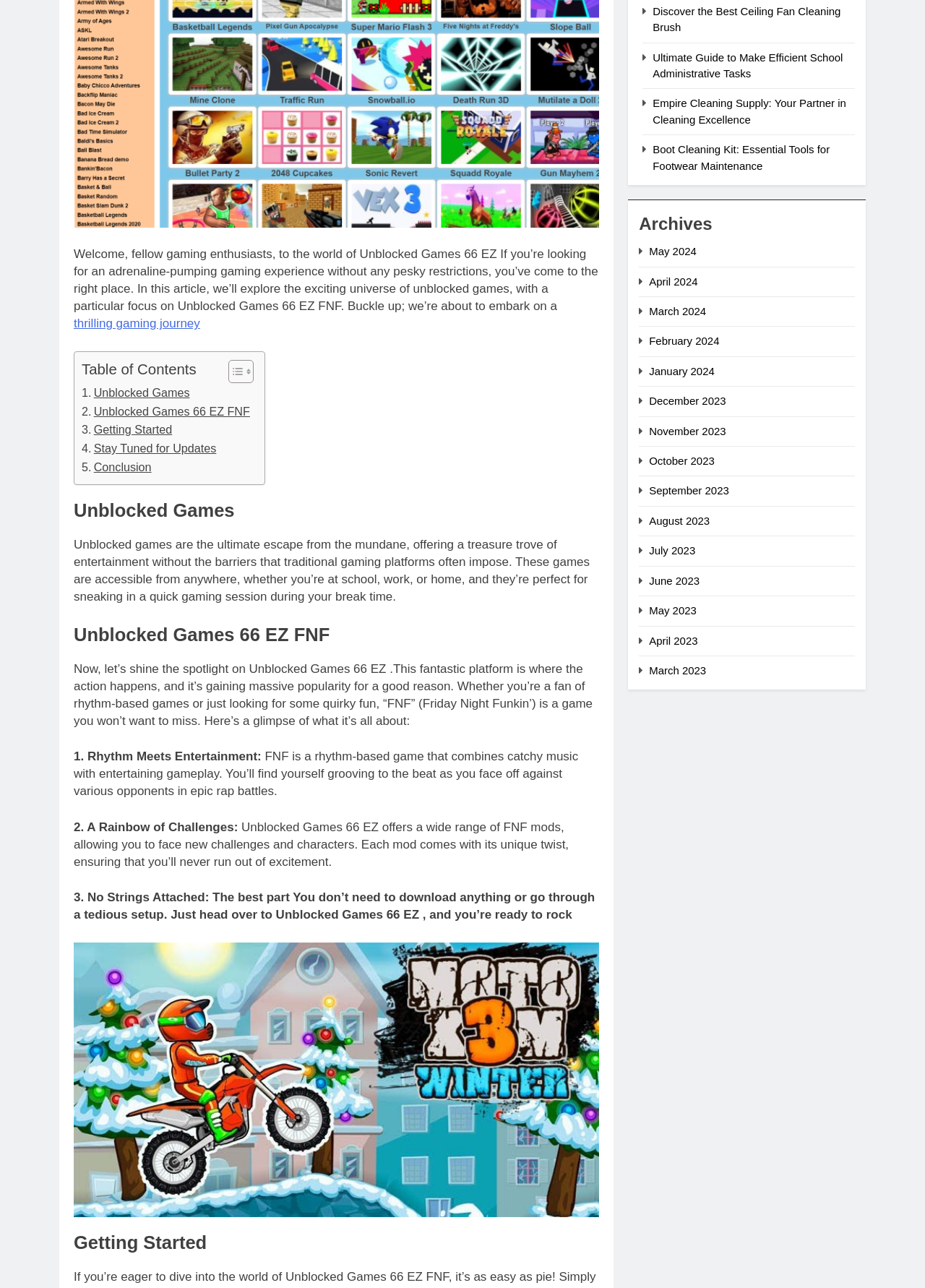Based on the element description April 2024, identify the bounding box coordinates for the UI element. The coordinates should be in the format (top-left x, top-left y, bottom-right x, bottom-right y) and within the 0 to 1 range.

[0.702, 0.214, 0.754, 0.223]